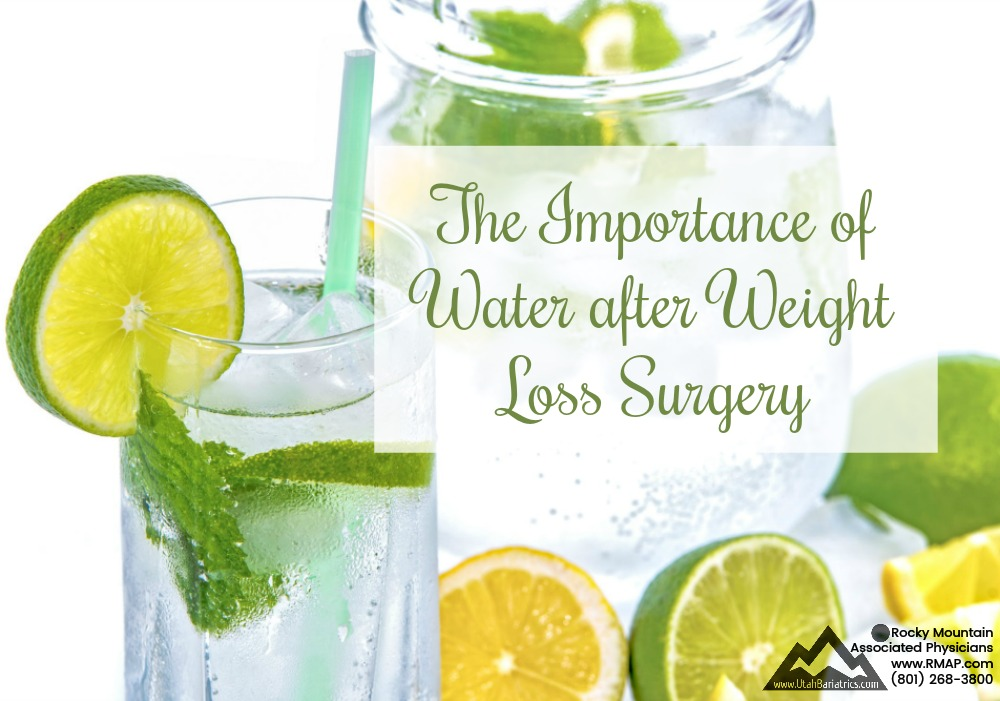Whose logo is displayed in the bottom corner?
Refer to the image and give a detailed answer to the query.

The logo and contact information of Rocky Mountain Associated Physicians are displayed in the bottom corner of the image, emphasizing their commitment to patient care and guidance in the recovery process.